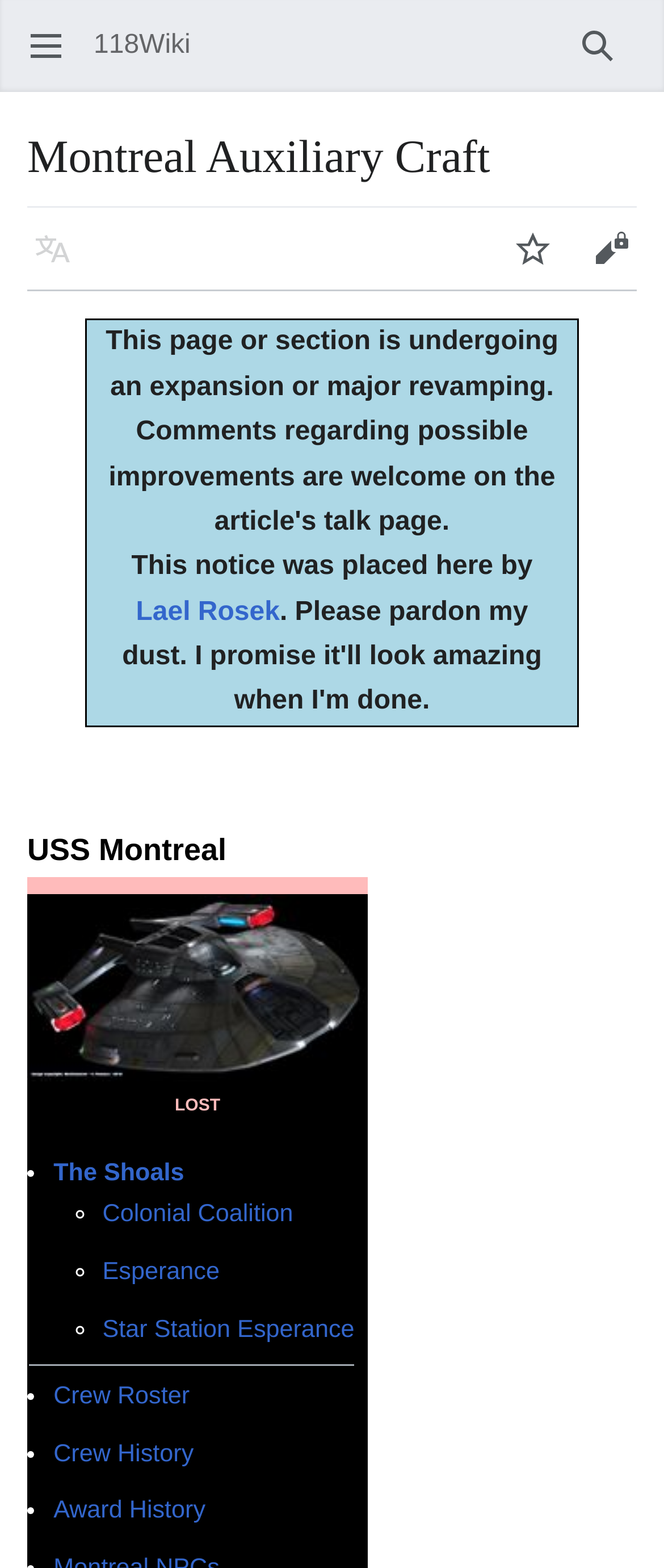Describe all the key features and sections of the webpage thoroughly.

The webpage is about Montreal Auxiliary Craft, a wiki page. At the top left, there is a button to open the main menu. Next to it, there is a heading that displays the title "Montreal Auxiliary Craft". On the top right, there are three buttons: "Search", "Language", and "Watch" followed by an "Edit" button.

Below the heading, there is a notice that says "This notice was placed here by Lael Rosek", a link to the user's profile. Underneath, there is a table with three rows. The first row has a column header "USS Montreal" with a link to the USS Montreal page. The second row is empty, and the third row has a column header "Norway beauty 005.jpg LOST" with a link to the image and a link to the "LOST" page.

On the "LOST" page, there is a list of links, including "The Shoals", "Colonial Coalition", "Esperance", and "Star Station Esperance", each preceded by a bullet point or a circle marker. Below the list, there is a horizontal separator line. The list continues with more links, including "Crew Roster", "Crew History", and "Award History", each also preceded by a bullet point.